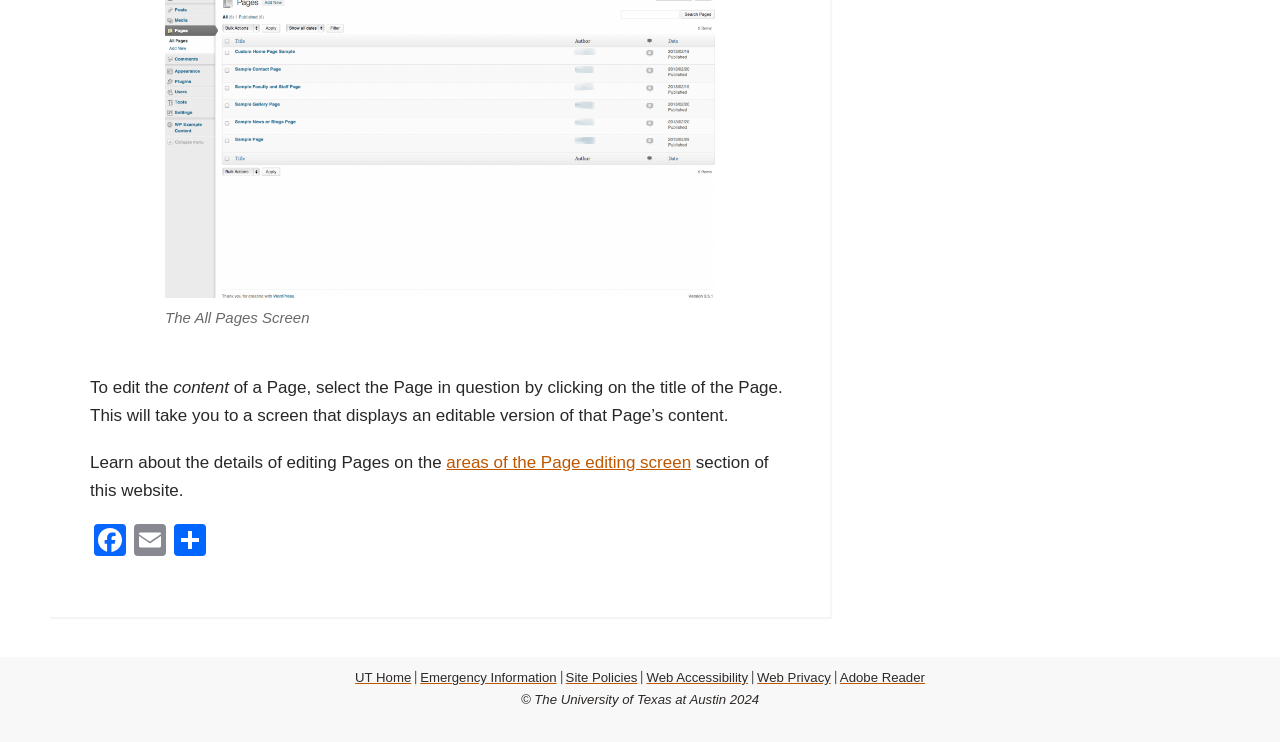Please identify the bounding box coordinates of the element on the webpage that should be clicked to follow this instruction: "share on Facebook". The bounding box coordinates should be given as four float numbers between 0 and 1, formatted as [left, top, right, bottom].

[0.07, 0.707, 0.102, 0.757]